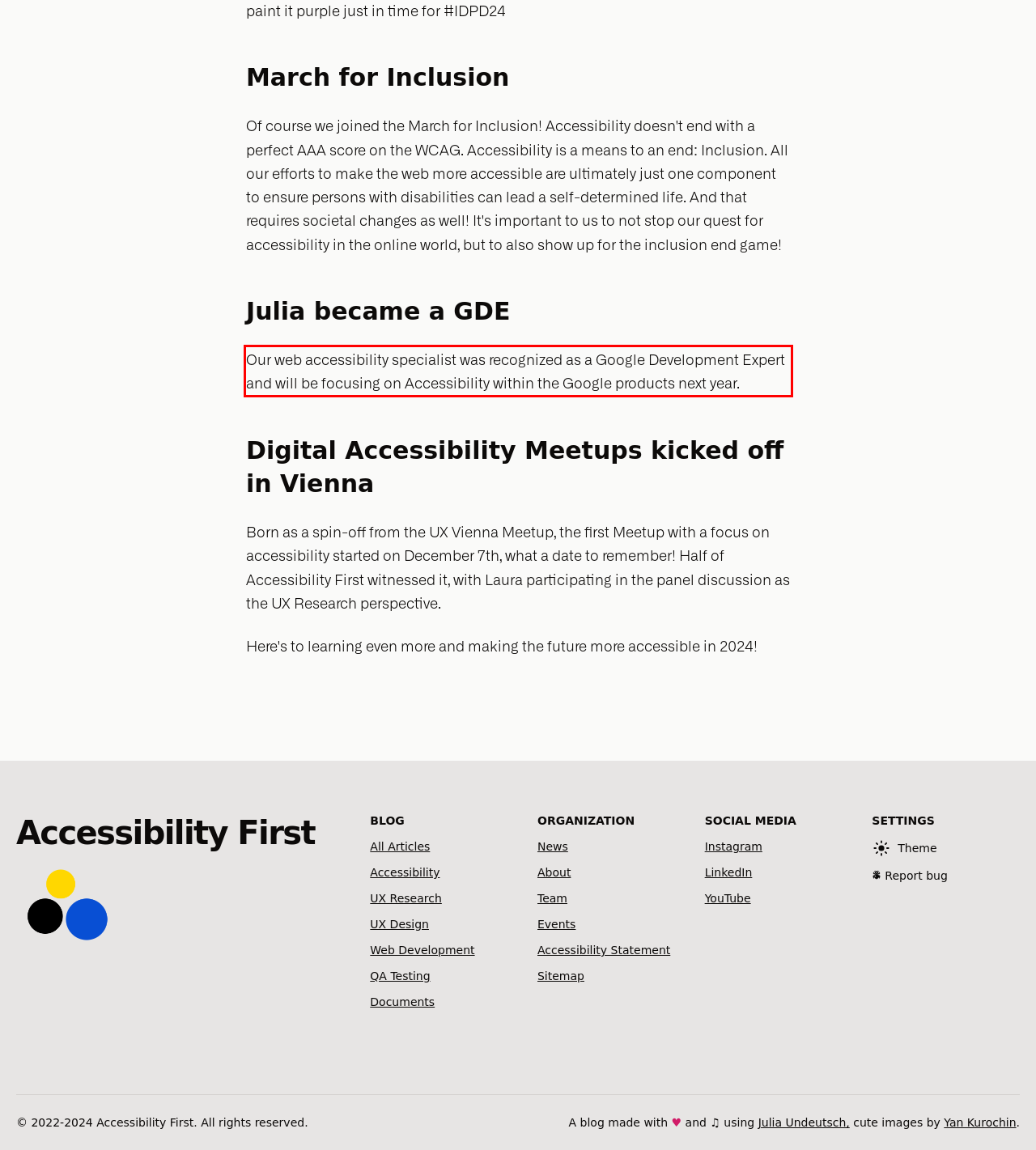Locate the red bounding box in the provided webpage screenshot and use OCR to determine the text content inside it.

Our web accessibility specialist was recognized as a Google Development Expert and will be focusing on Accessibility within the Google products next year.